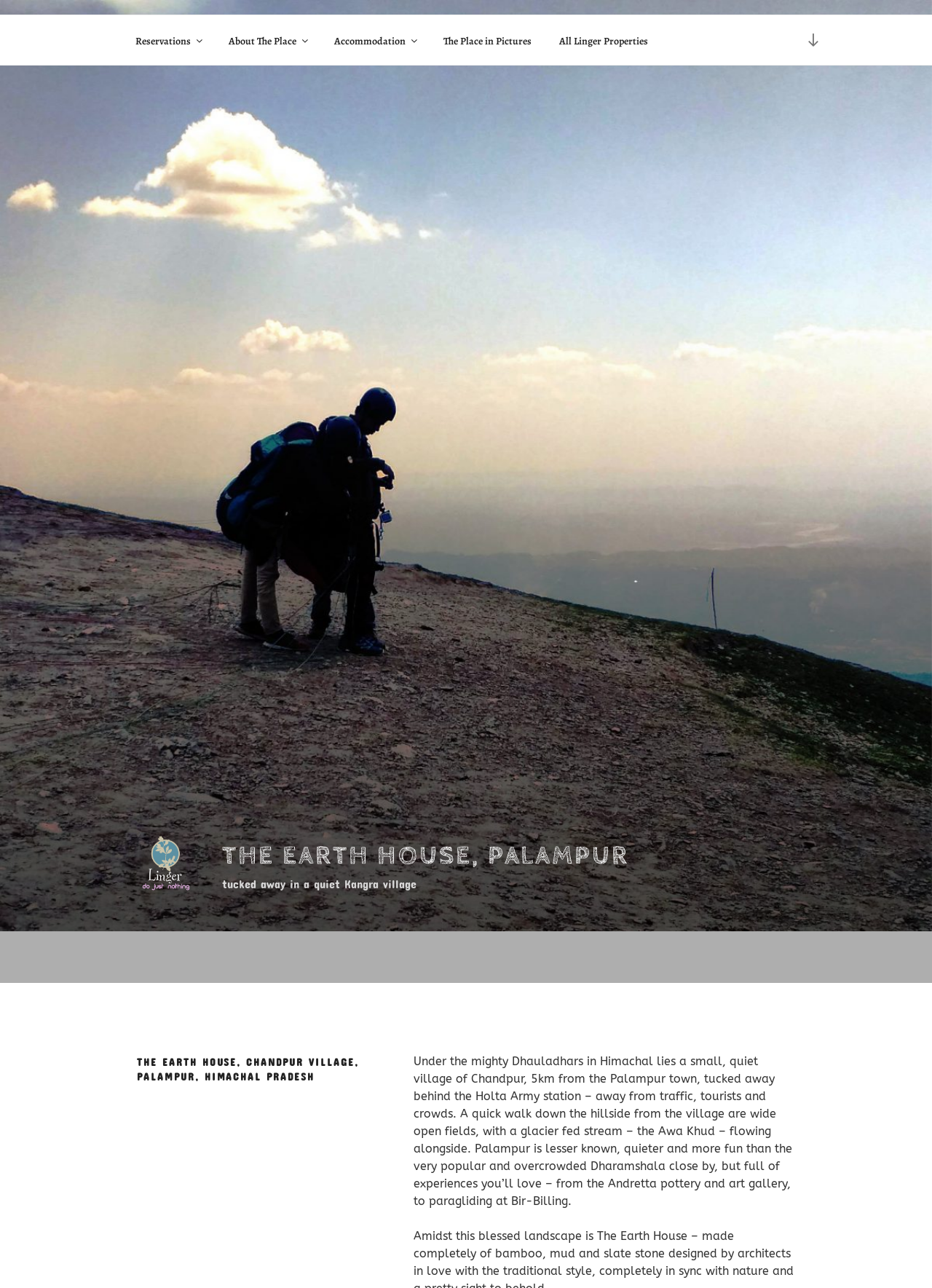Extract the primary headline from the webpage and present its text.

THE EARTH HOUSE, PALAMPUR